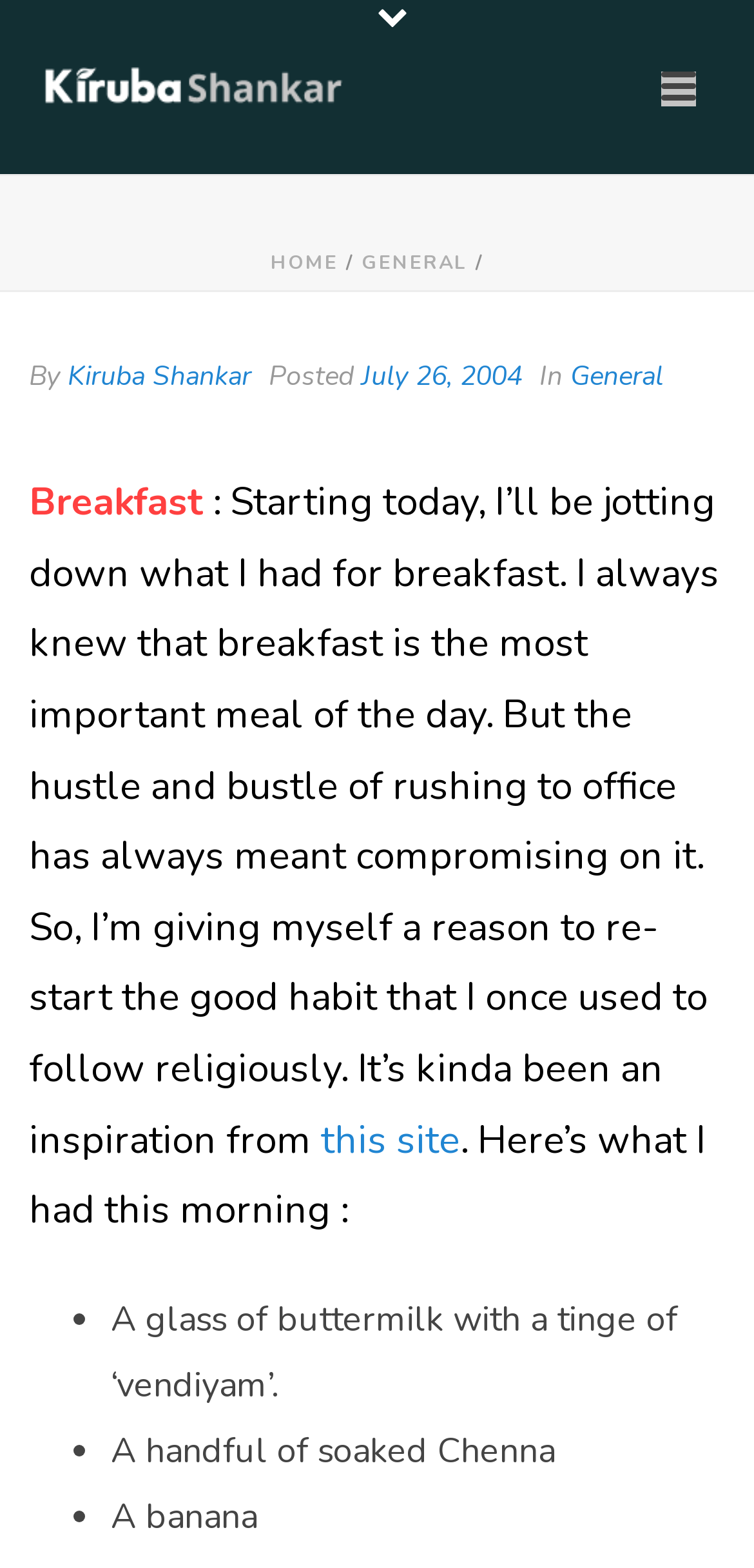Bounding box coordinates should be provided in the format (top-left x, top-left y, bottom-right x, bottom-right y) with all values between 0 and 1. Identify the bounding box for this UI element: July 26, 2004

[0.479, 0.228, 0.692, 0.252]